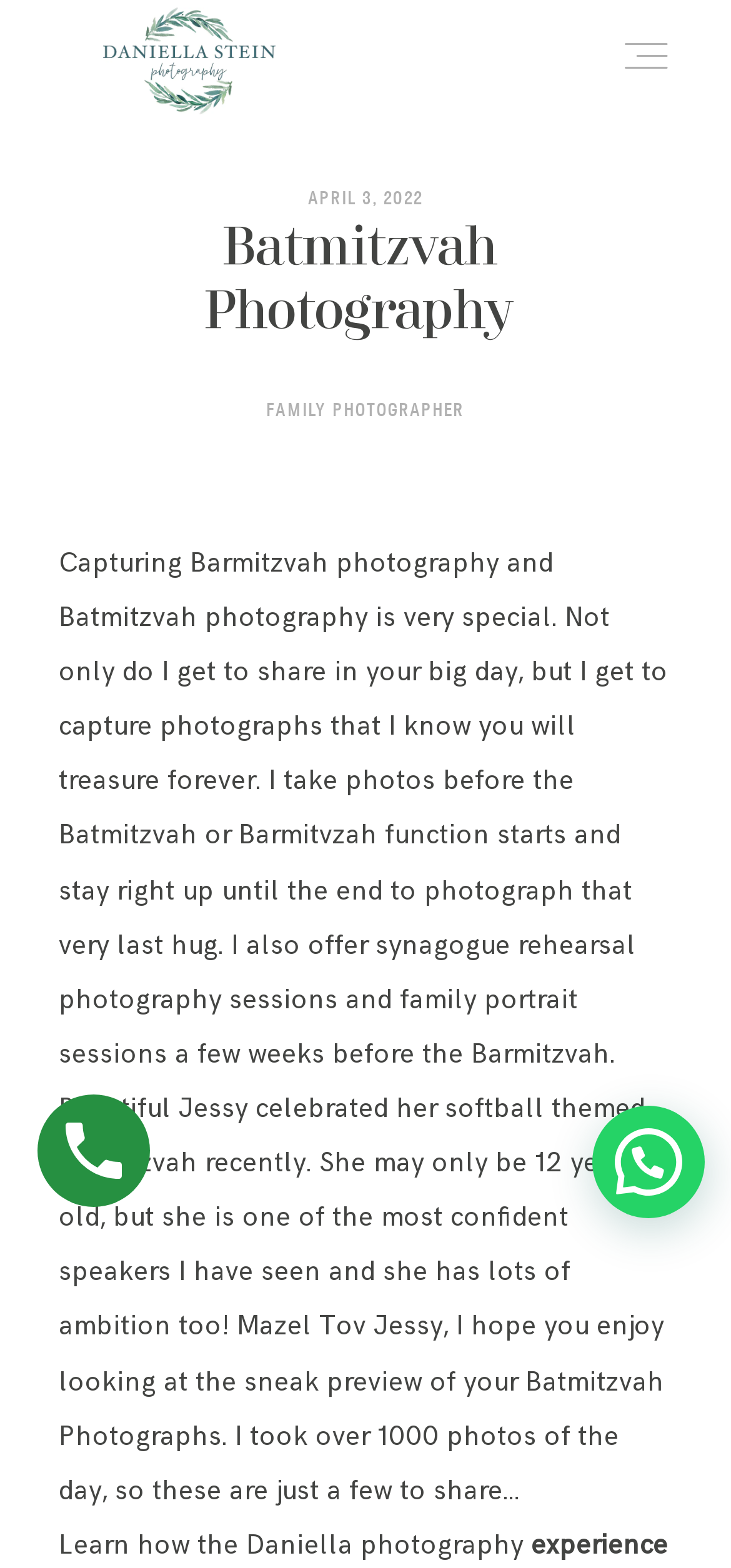What is the name of the photographer?
Please answer using one word or phrase, based on the screenshot.

Daniella